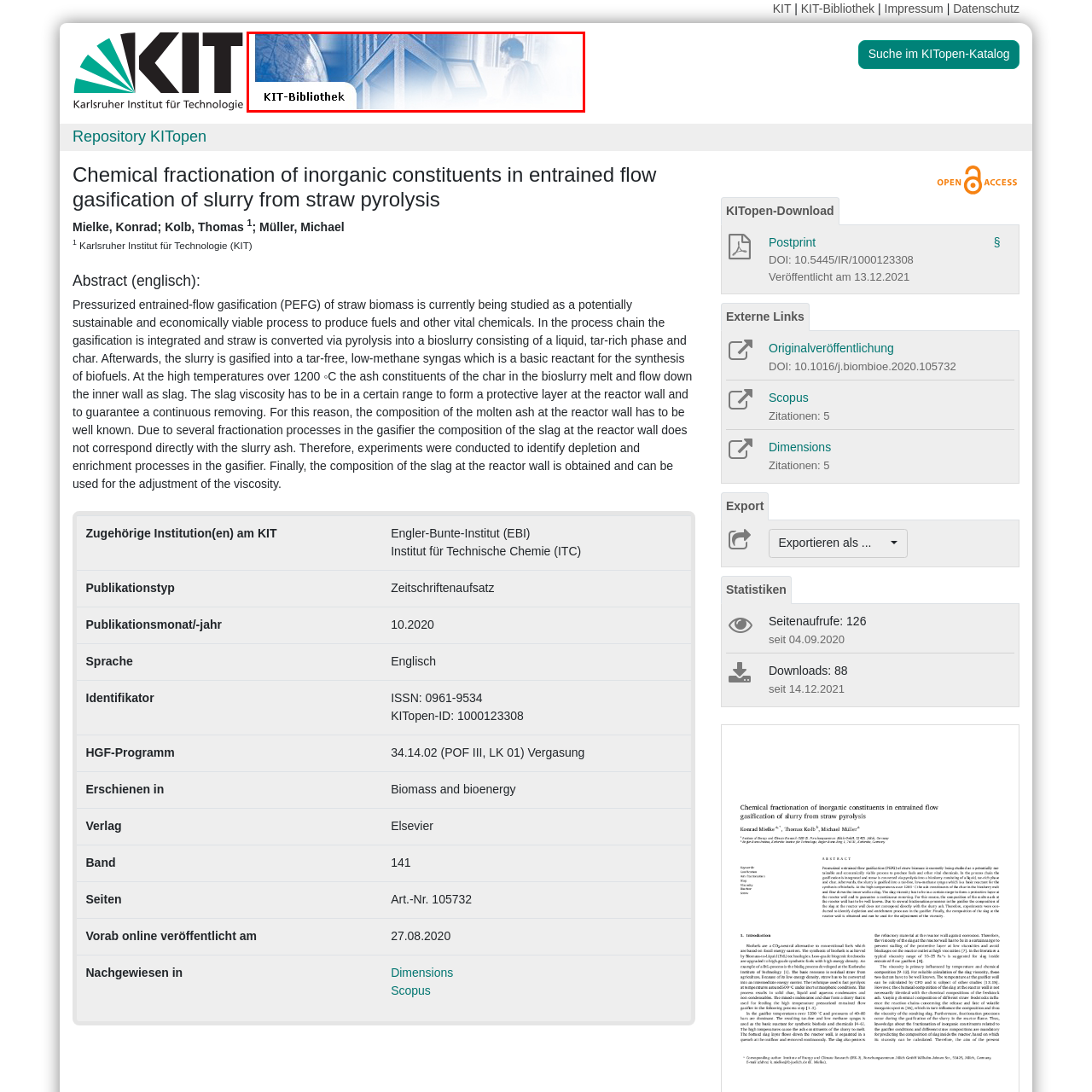Offer a detailed caption for the picture inside the red-bordered area.

The image features a visually engaging representation of the KIT-Bibliothek (Karlsruhe Institute of Technology Library). It showcases a blend of modern architecture and technology, highlighting a user interacting with a touch screen display within a library environment. The design emphasizes a sense of innovation and accessibility, reflecting the library's role as a hub for research and learning. The overall aesthetic combines soft blue tones with a gradient overlay, contributing to a contemporary and inviting atmosphere, ideal for academic pursuits.